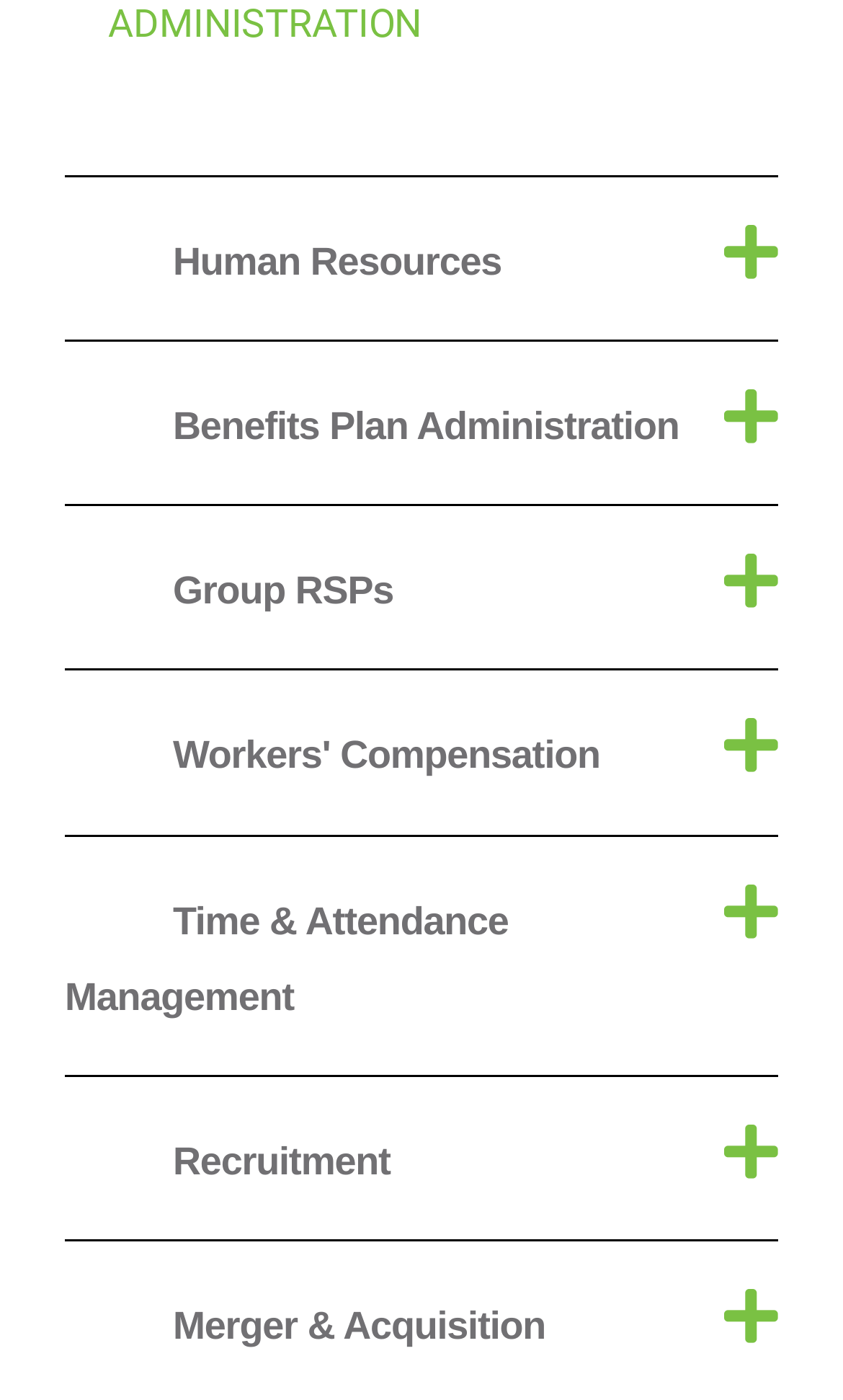Determine the bounding box coordinates for the area that needs to be clicked to fulfill this task: "View Workers' Compensation". The coordinates must be given as four float numbers between 0 and 1, i.e., [left, top, right, bottom].

[0.077, 0.478, 0.923, 0.596]